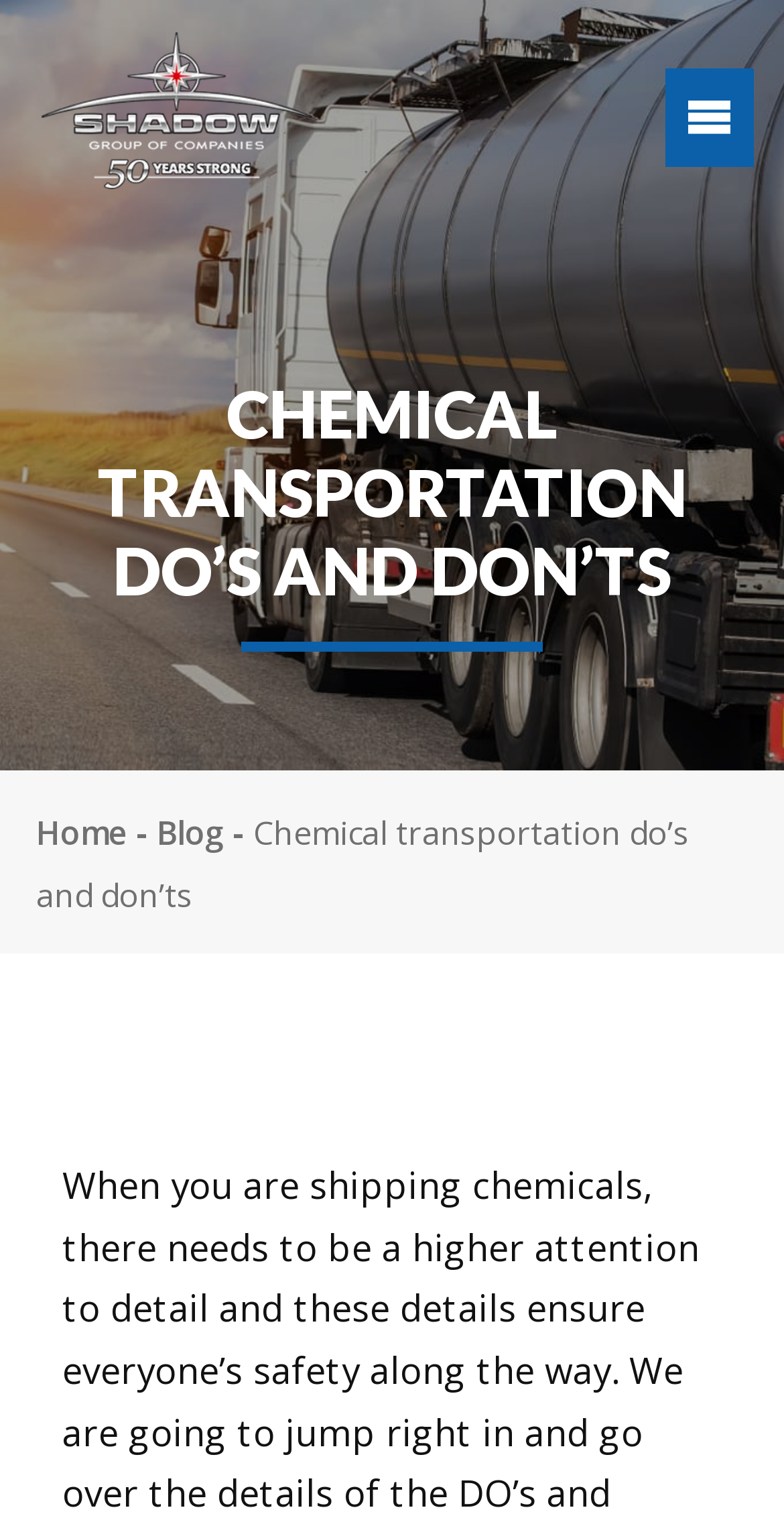What is the current page in the breadcrumb navigation?
Please respond to the question with a detailed and thorough explanation.

I analyzed the breadcrumb navigation element and found a StaticText element with the text 'Chemical transportation do’s and don’ts' at the end of the breadcrumb trail. This indicates that the current page is 'Chemical transportation do’s and don’ts'.